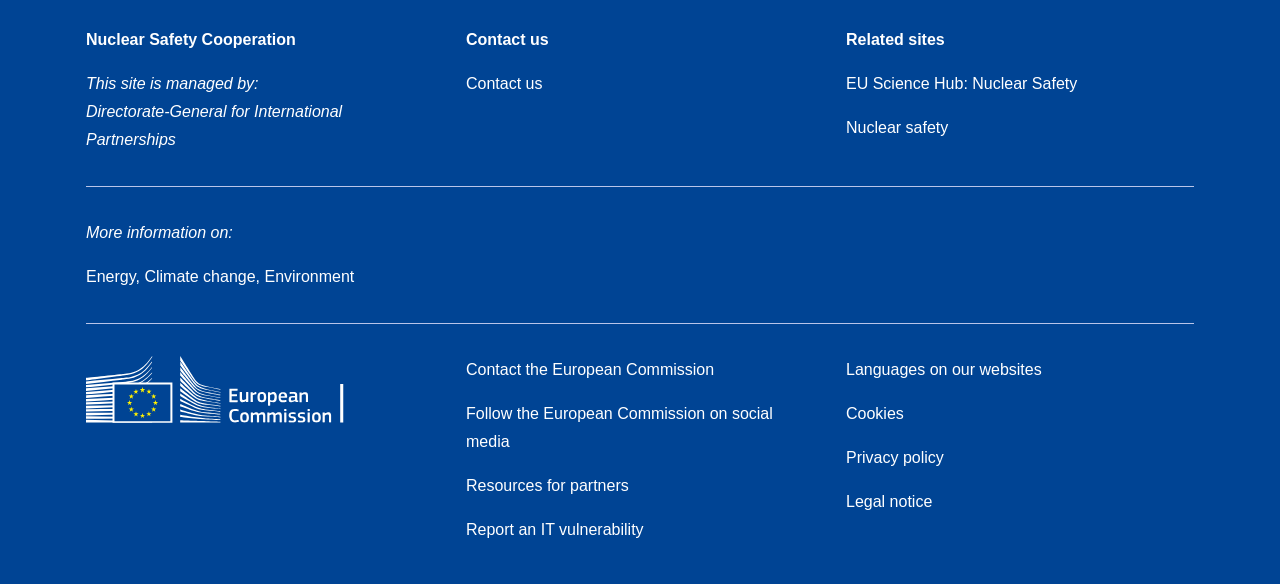What is the topic of the site? Analyze the screenshot and reply with just one word or a short phrase.

Nuclear Safety